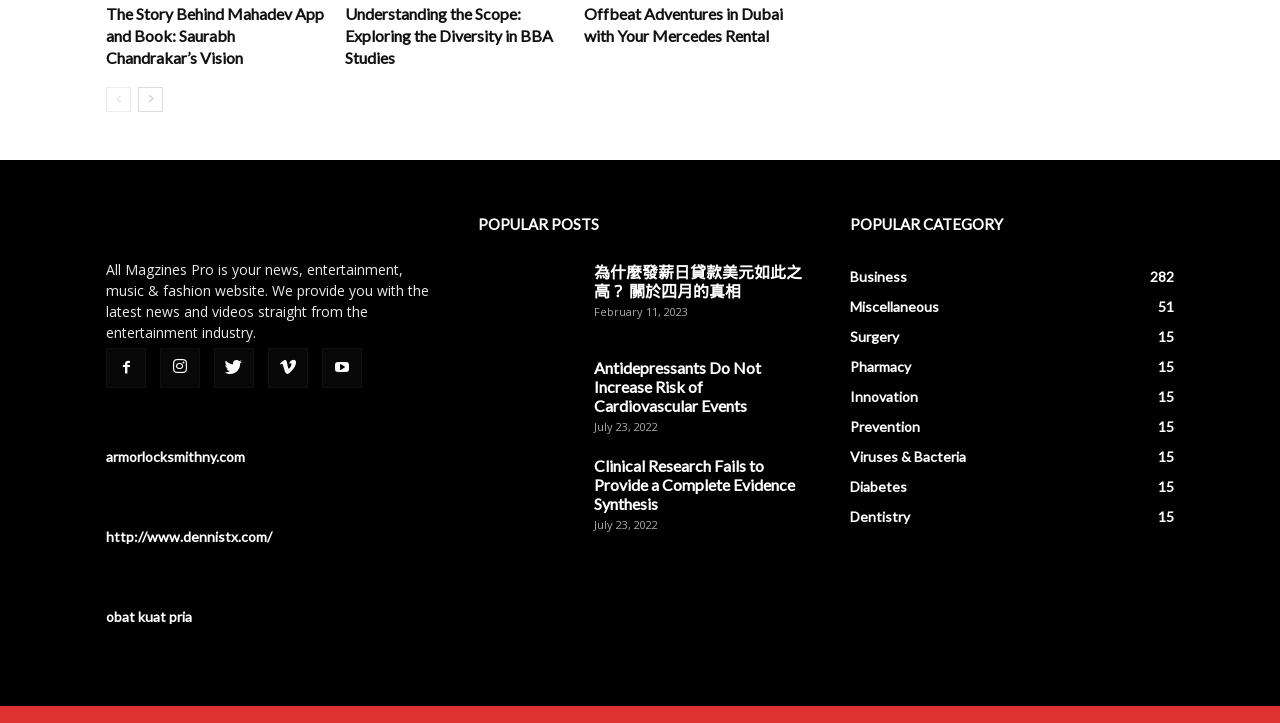Based on the element description, predict the bounding box coordinates (top-left x, top-left y, bottom-right x, bottom-right y) for the UI element in the screenshot: Innovation15

[0.664, 0.536, 0.717, 0.56]